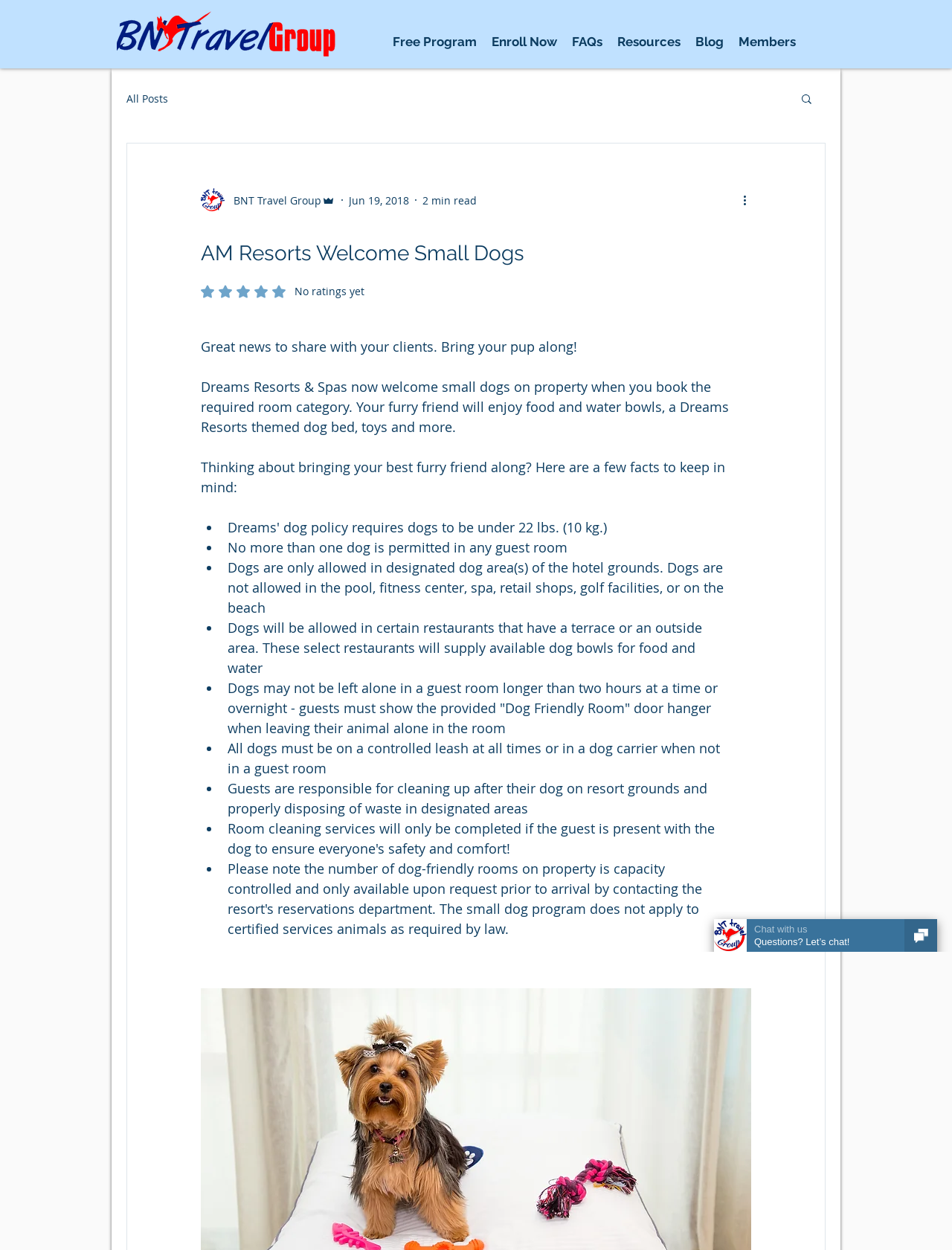Reply to the question with a single word or phrase:
What is the maximum number of dogs allowed in a guest room?

One